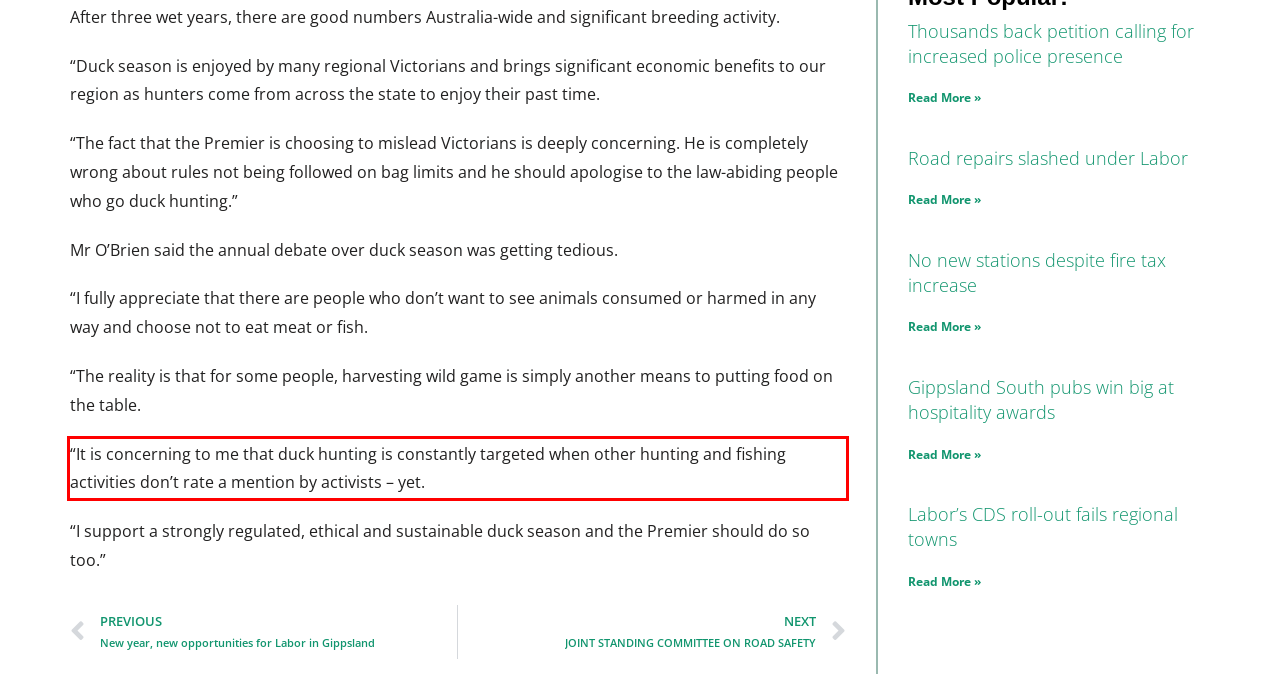Please look at the screenshot provided and find the red bounding box. Extract the text content contained within this bounding box.

“It is concerning to me that duck hunting is constantly targeted when other hunting and fishing activities don’t rate a mention by activists – yet.